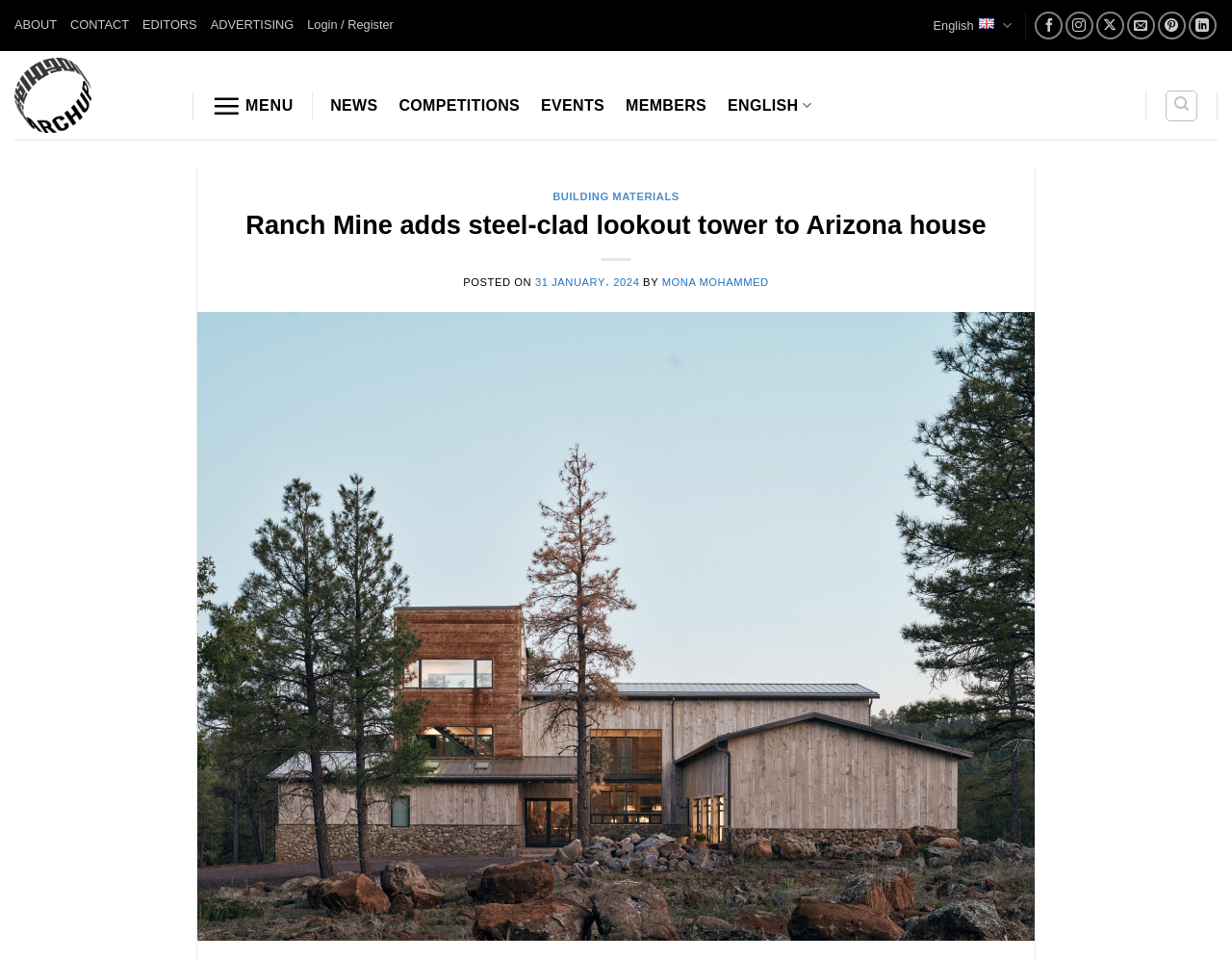Convey a detailed summary of the webpage, mentioning all key elements.

This webpage appears to be an article about a house in Arizona designed by The Ranch Mine studio, featuring a steel-clad lookout tower. At the top of the page, there is a navigation menu with links to "ABOUT", "CONTACT", "EDITORS", "ADVERTISING", and "Login / Register". To the right of these links, there are social media links to follow the website on Facebook, Instagram, and other platforms.

Below the navigation menu, there is a section with a logo "ArchUp" accompanied by an image. Next to it, there is a menu with links to "NEWS", "COMPETITIONS", "EVENTS", "MEMBERS", and a language selection option.

The main content of the page is an article with a heading "Ranch Mine adds steel-clad lookout tower to Arizona house". The article is divided into sections, with a subheading "BUILDING MATERIALS" and a link to it. The article text is accompanied by a posting date "31 JANUARY، 2024" and the author's name "MONA MOHAMMED". At the bottom of the article, there is a link to read more.

On the top right corner of the page, there is a search bar.